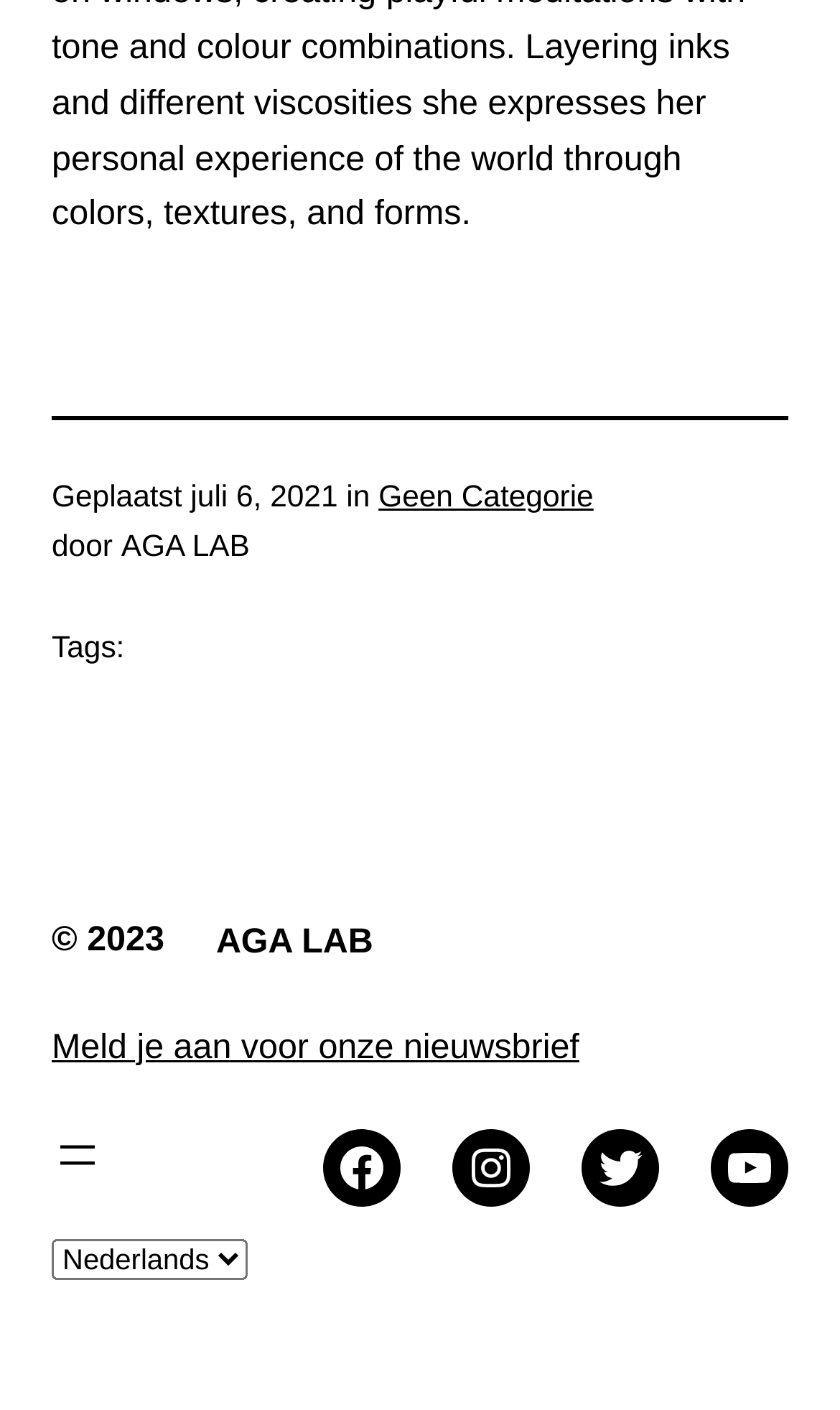Who is the author of the post?
Answer the question using a single word or phrase, according to the image.

AGA LAB